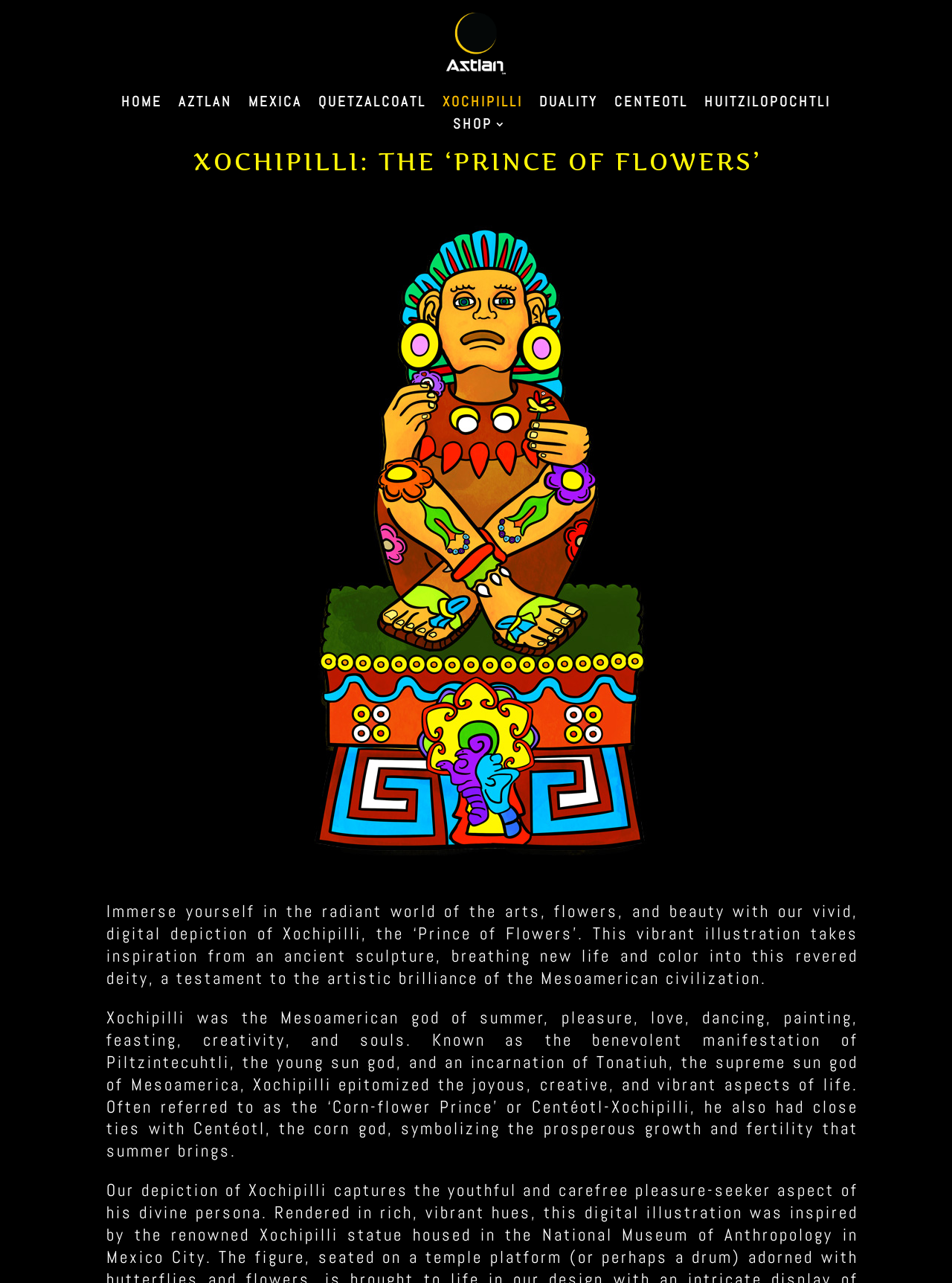With reference to the image, please provide a detailed answer to the following question: What is the theme of the artwork?

The webpage describes the artwork as a 'radiant world of the arts, flowers, and beauty', which suggests that the theme of the artwork is related to flowers and beauty.